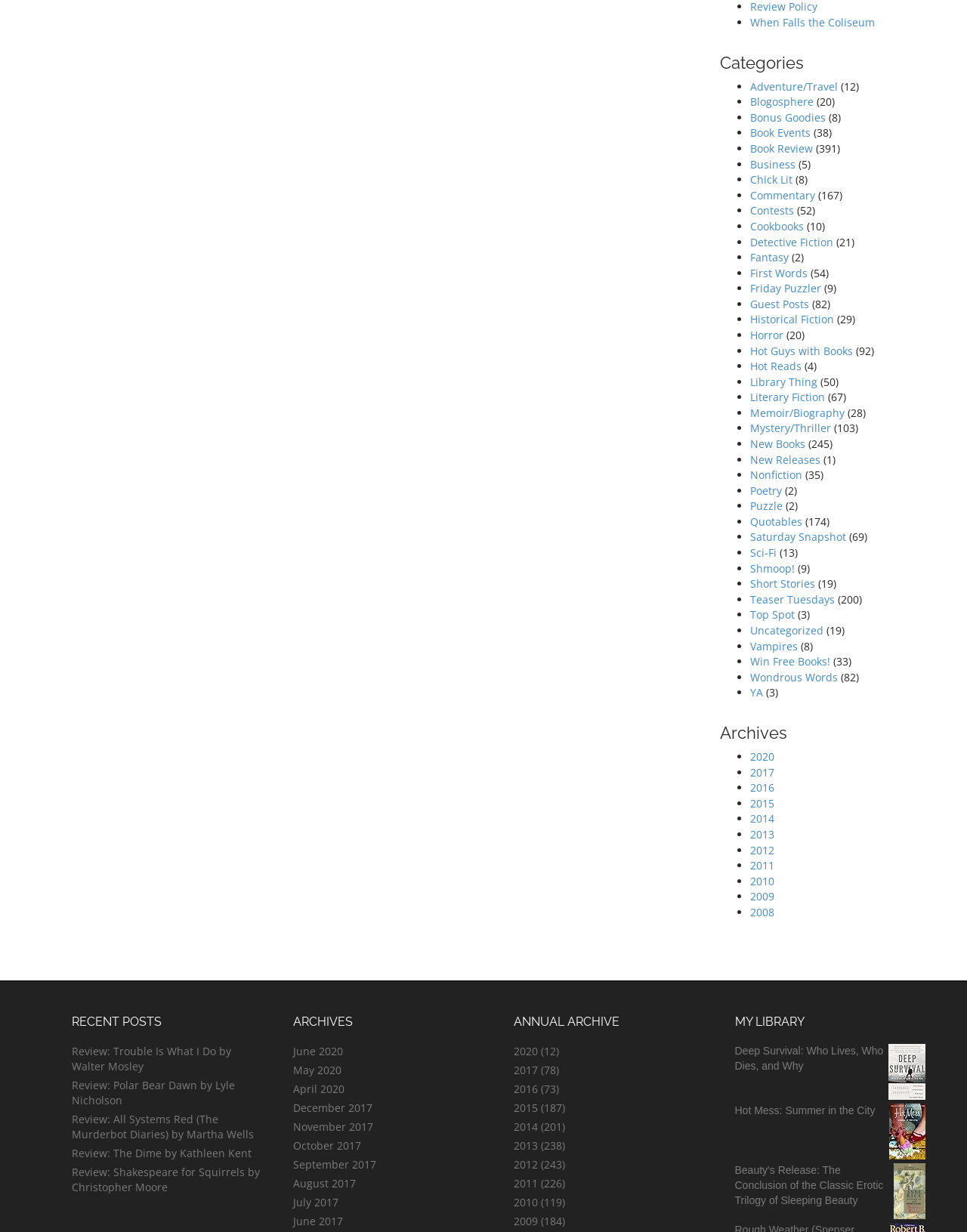Locate the bounding box of the UI element defined by this description: "Hot Guys with Books". The coordinates should be given as four float numbers between 0 and 1, formatted as [left, top, right, bottom].

[0.775, 0.279, 0.882, 0.29]